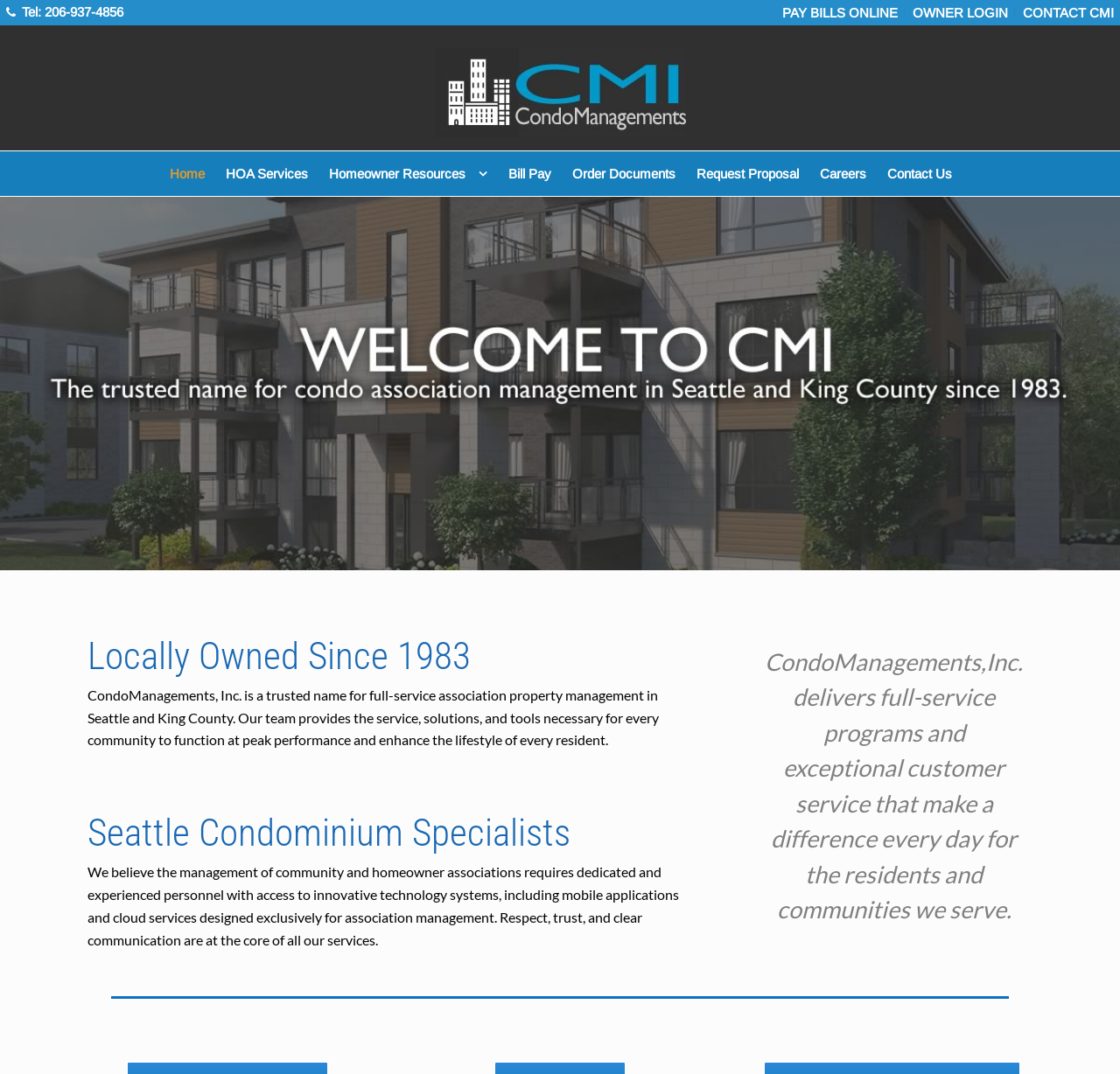What is the tone of CMI's message to its customers?
Give a detailed response to the question by analyzing the screenshot.

I inferred the tone of CMI's message by reading the static text on the page, which emphasizes 'respect, trust, and clear communication' as core values of their services.